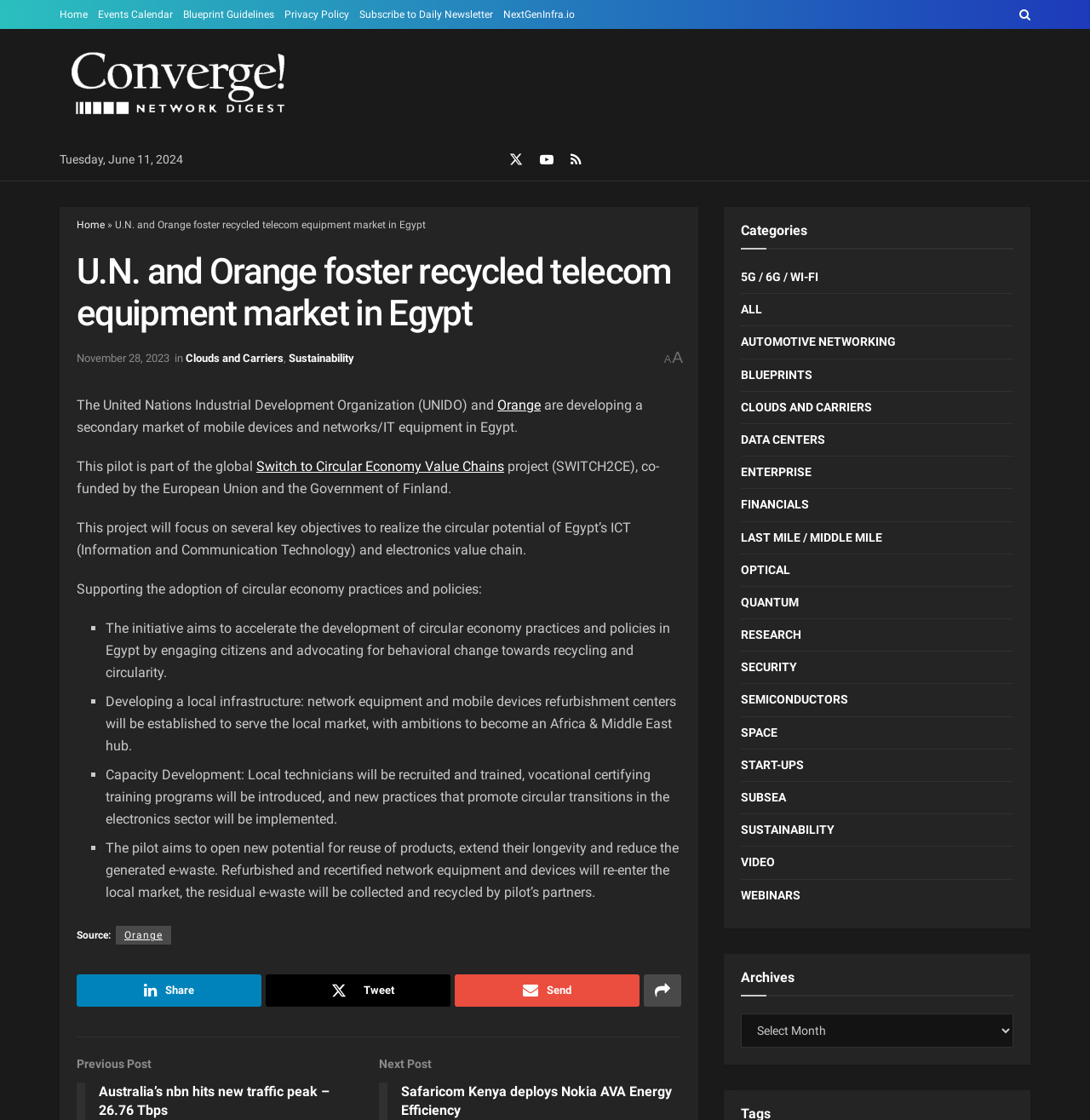Please specify the bounding box coordinates of the clickable region to carry out the following instruction: "Visit the 'Mobile Massage & Spa' page". The coordinates should be four float numbers between 0 and 1, in the format [left, top, right, bottom].

None